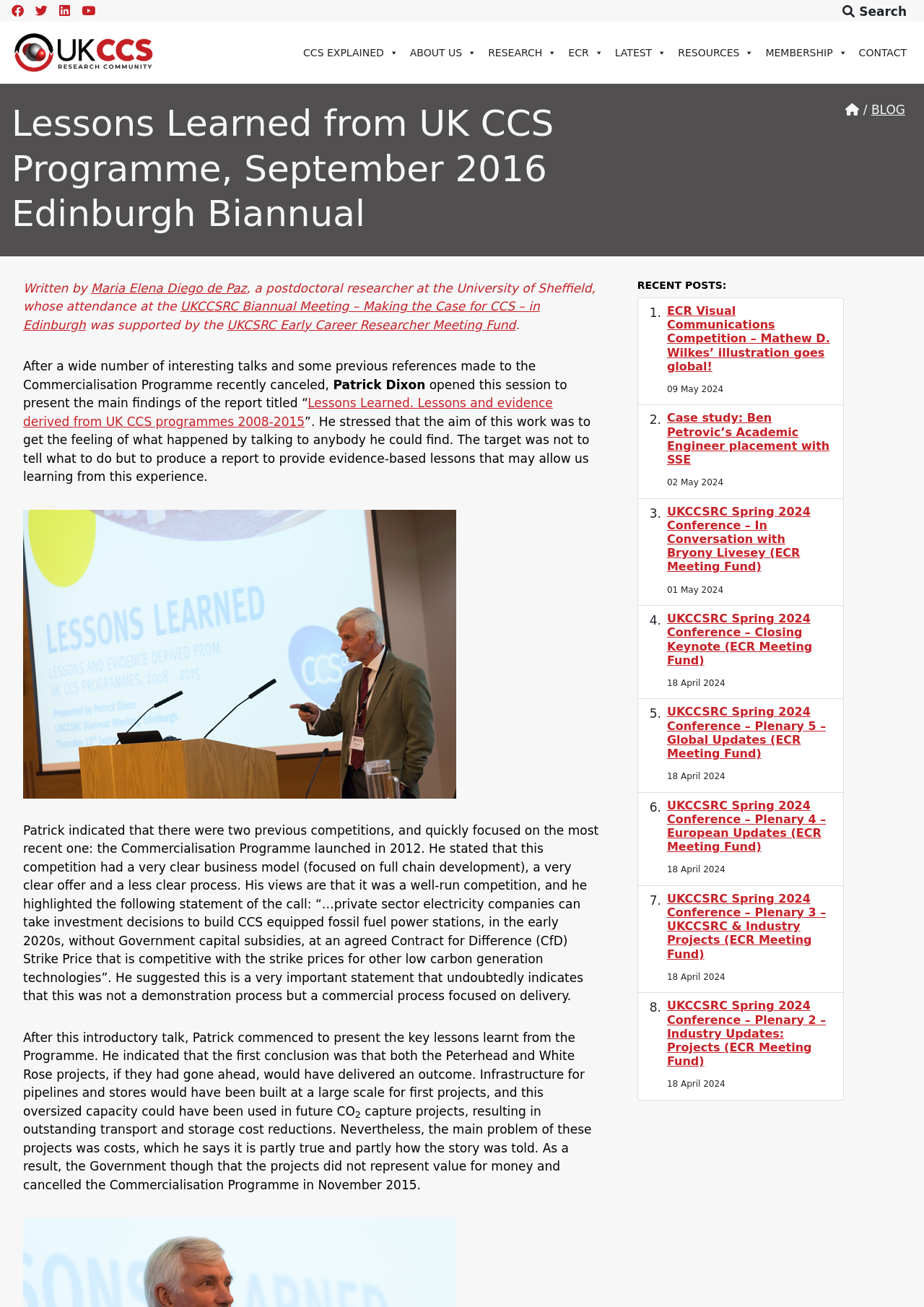Identify the bounding box coordinates of the region that needs to be clicked to carry out this instruction: "Read the case study about Ben Petrovic’s Academic Engineer placement". Provide these coordinates as four float numbers ranging from 0 to 1, i.e., [left, top, right, bottom].

[0.722, 0.315, 0.898, 0.357]